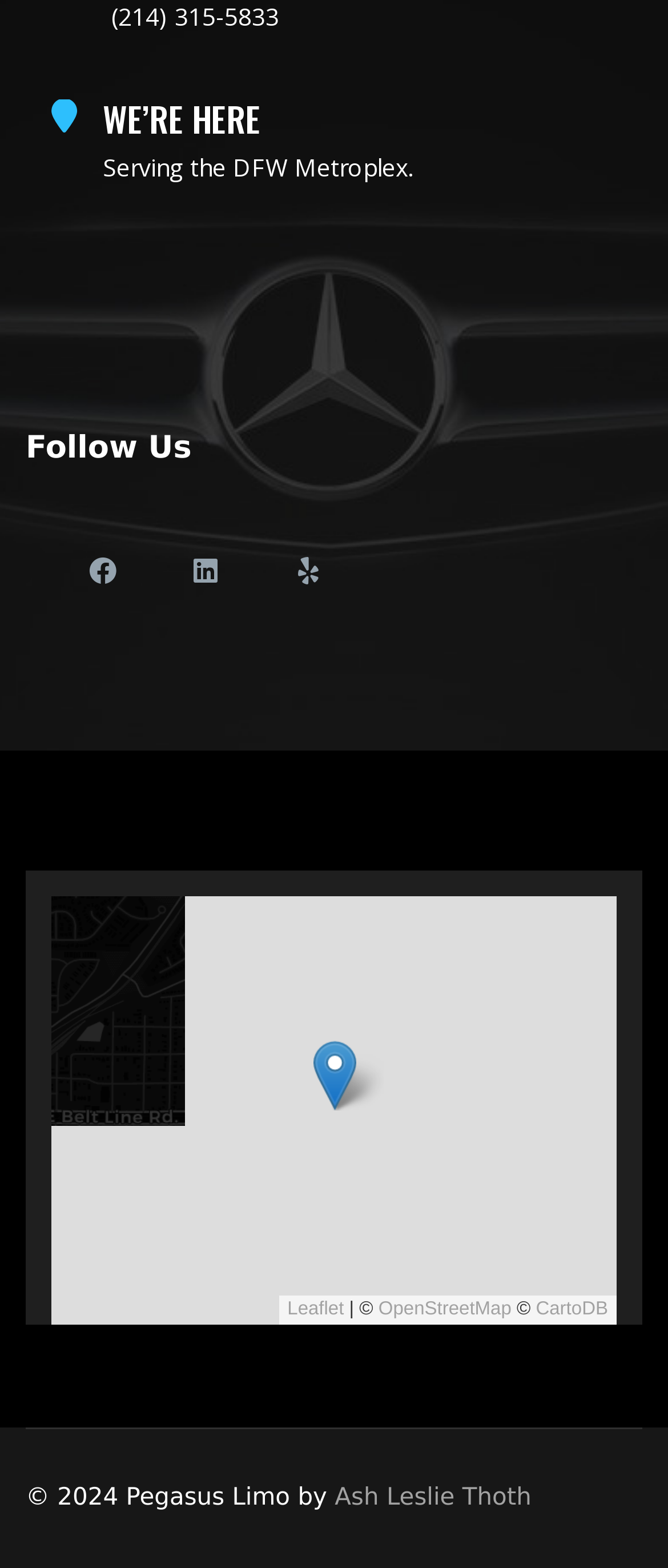What is the copyright year of the webpage?
Based on the image, respond with a single word or phrase.

2024